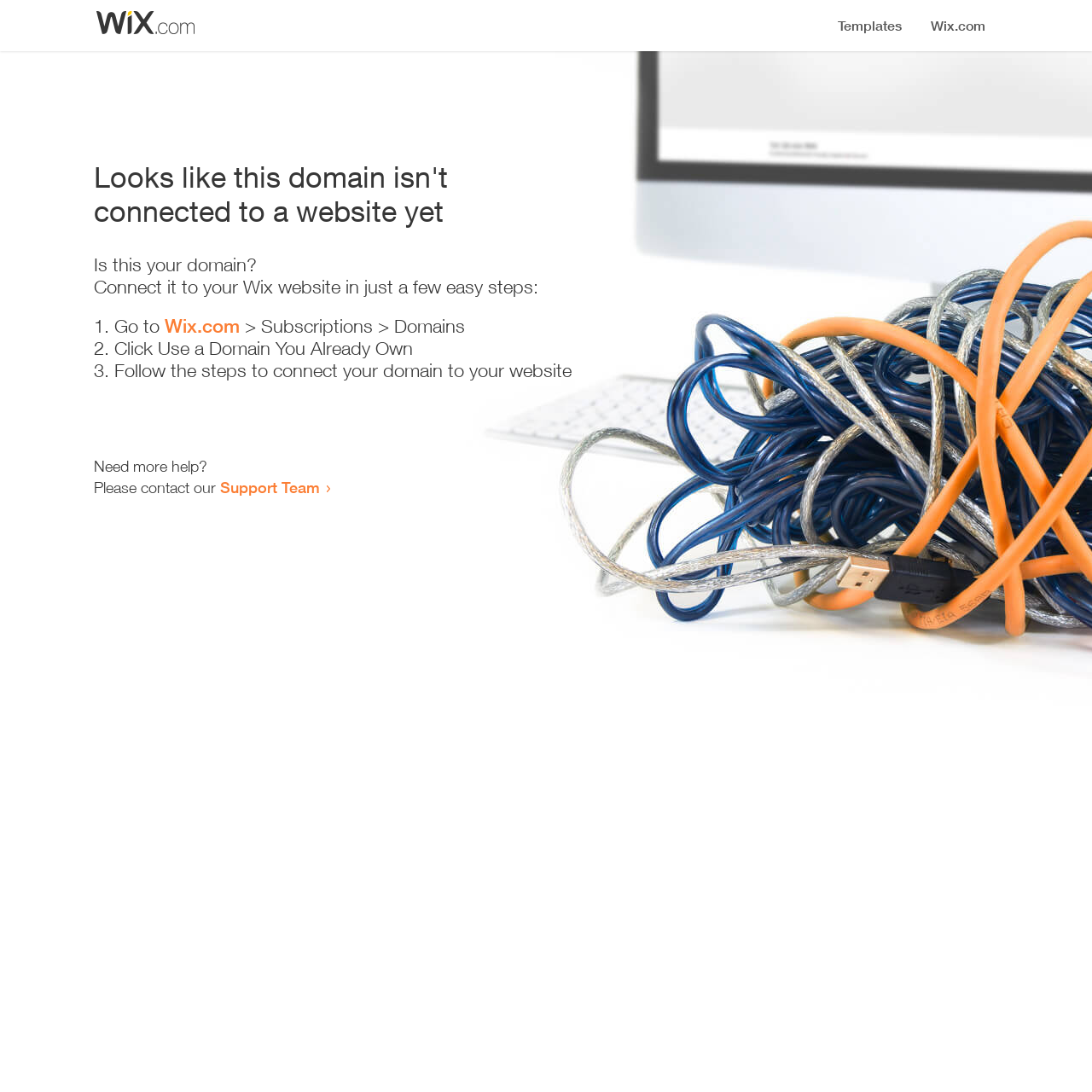What do I need to do to connect my domain?
Please provide a single word or phrase as the answer based on the screenshot.

Follow the steps